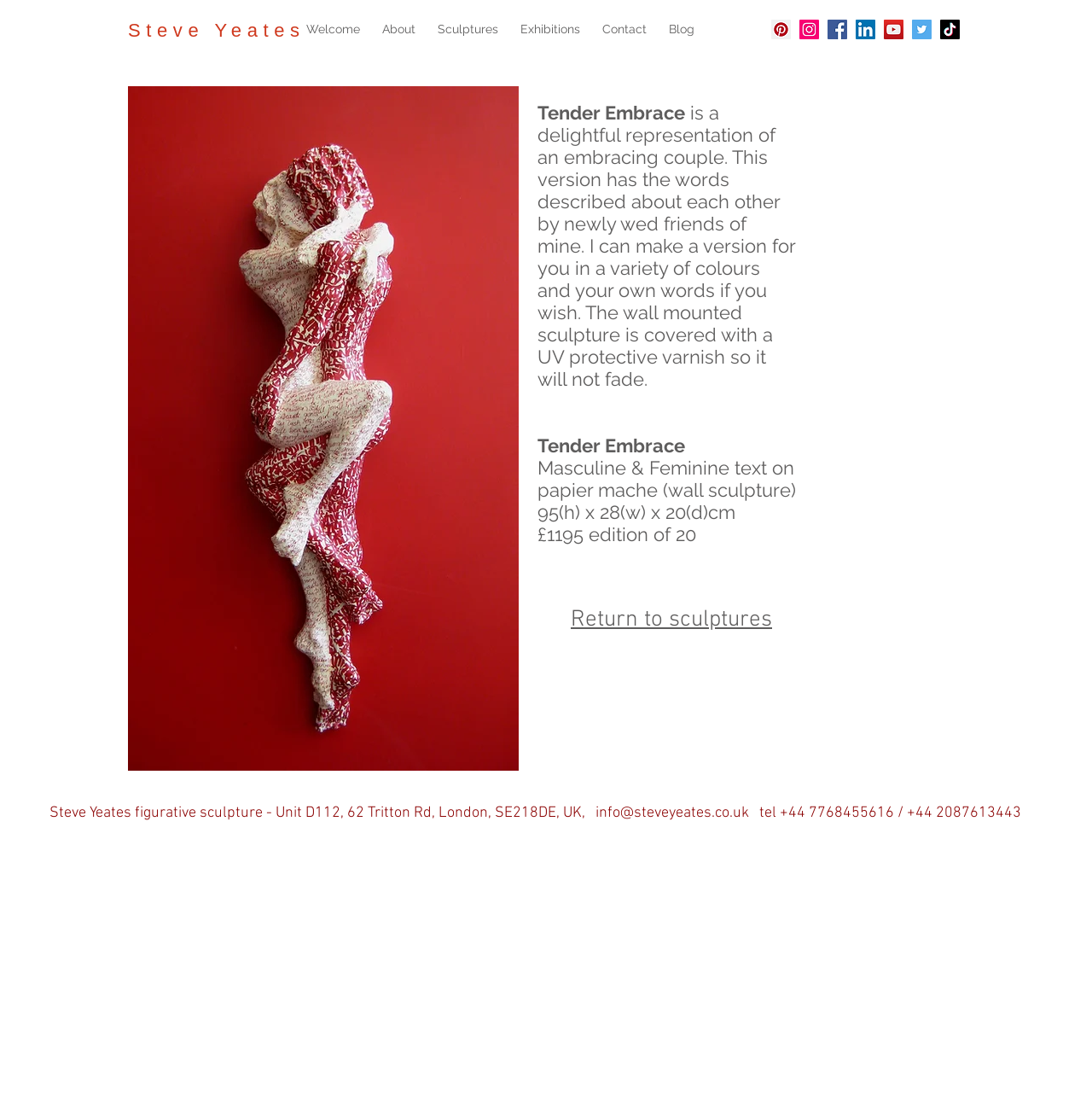Please identify the bounding box coordinates of the region to click in order to complete the given instruction: "Click on the 'Welcome' link". The coordinates should be four float numbers between 0 and 1, i.e., [left, top, right, bottom].

[0.27, 0.016, 0.34, 0.037]